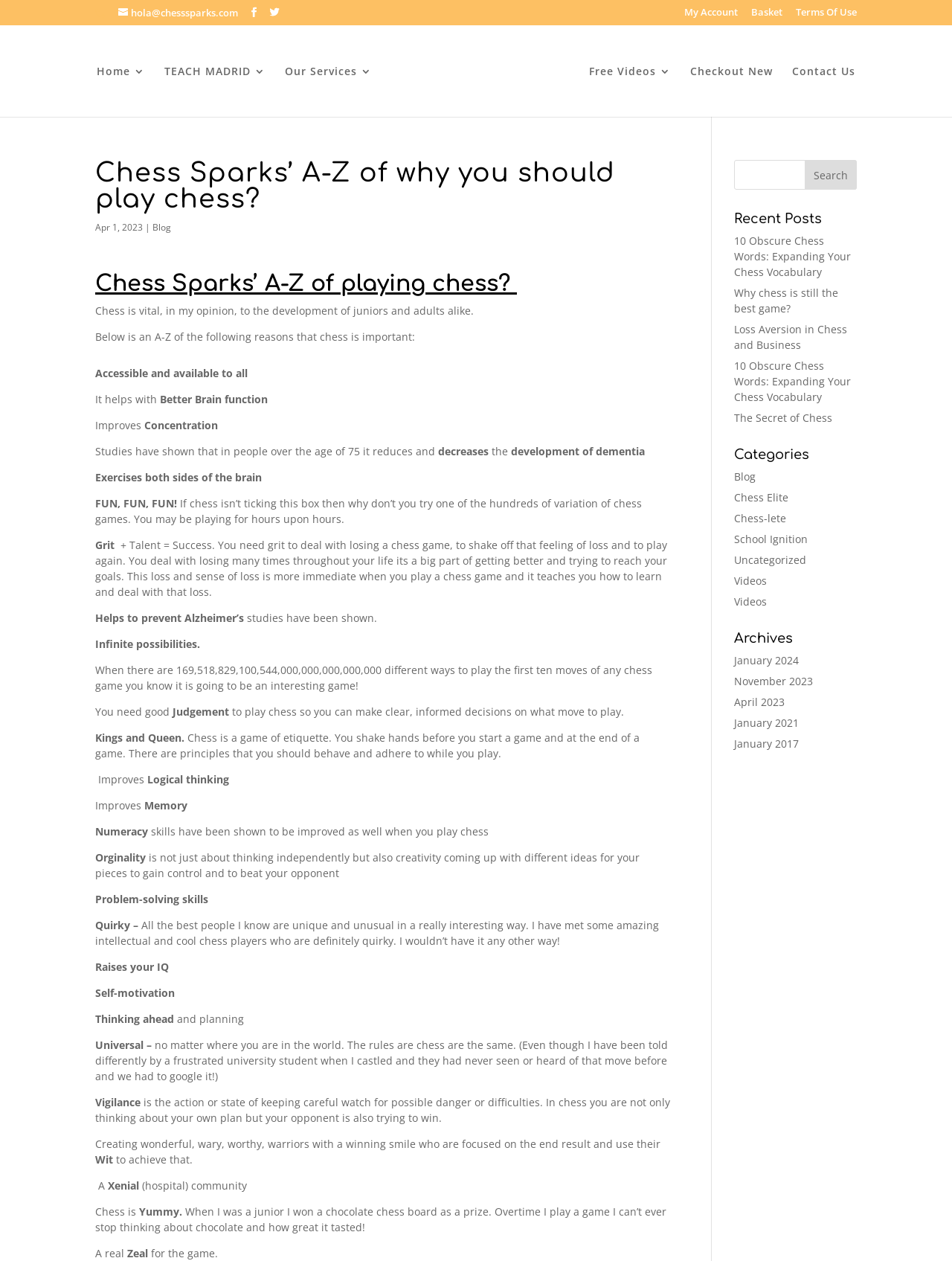Predict the bounding box of the UI element based on the description: "name="s" placeholder="Search …" title="Search for:"". The coordinates should be four float numbers between 0 and 1, formatted as [left, top, right, bottom].

[0.053, 0.019, 0.953, 0.021]